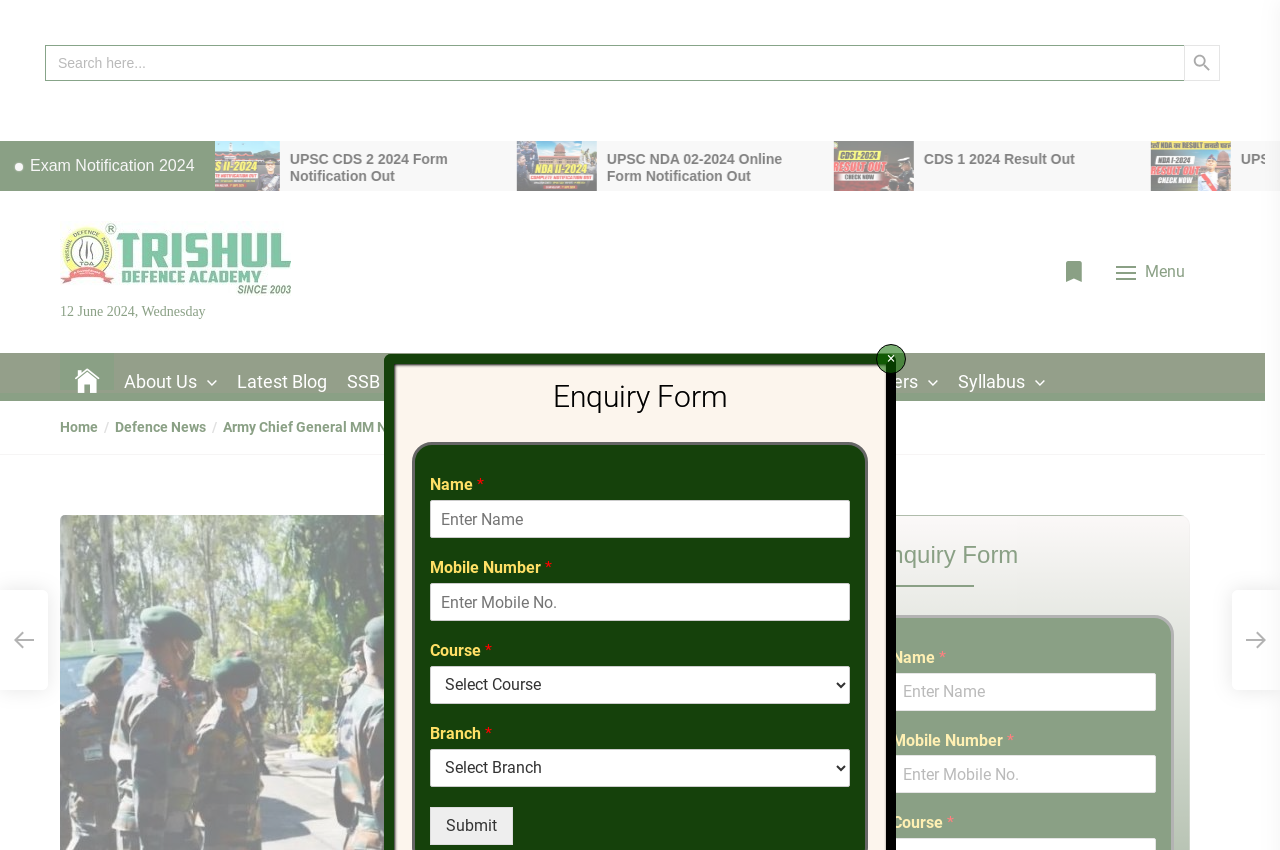Based on the image, provide a detailed response to the question:
What type of notification is 'UPSC CDS 2 2024 Form Notification Out'?

The notification 'UPSC CDS 2 2024 Form Notification Out' is listed under the 'Exam Notification 2024' heading, which suggests that it is related to an examination. The content of the notification also implies that it is informing users about the availability of a form for a specific exam.